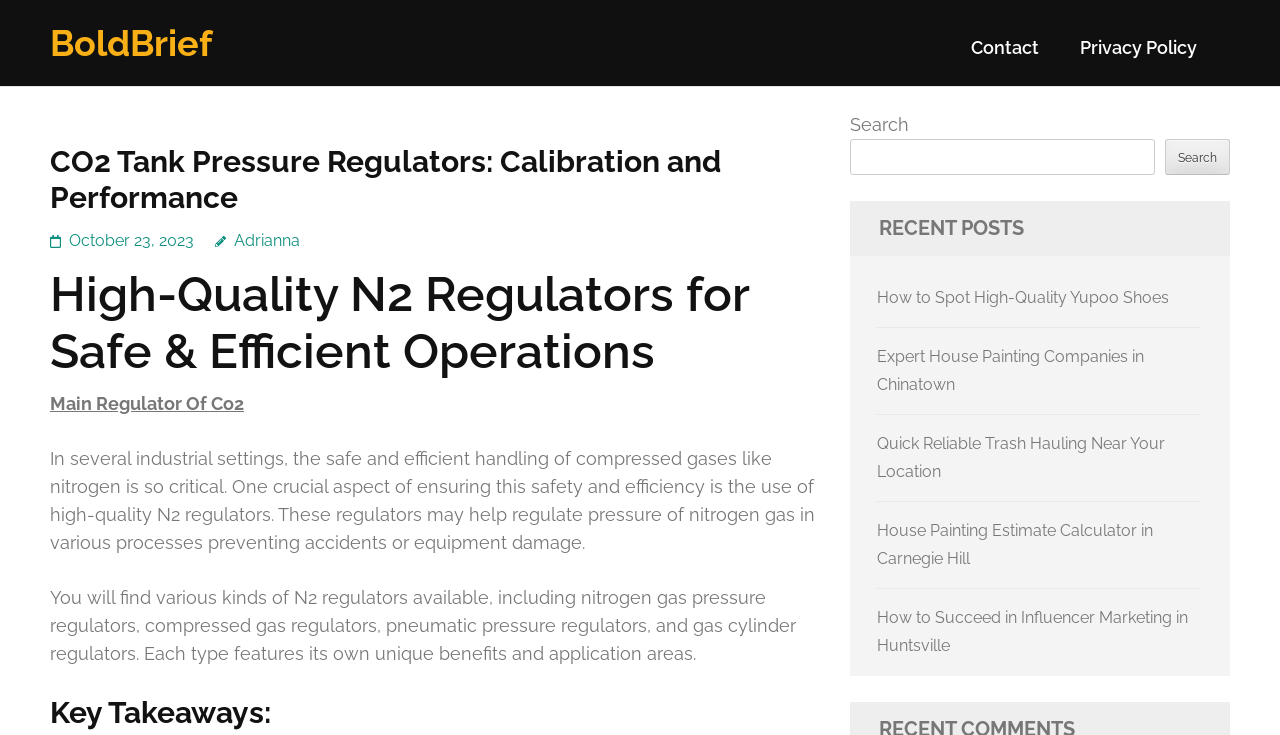Find the bounding box coordinates for the area that must be clicked to perform this action: "Search for a topic".

[0.664, 0.189, 0.902, 0.238]